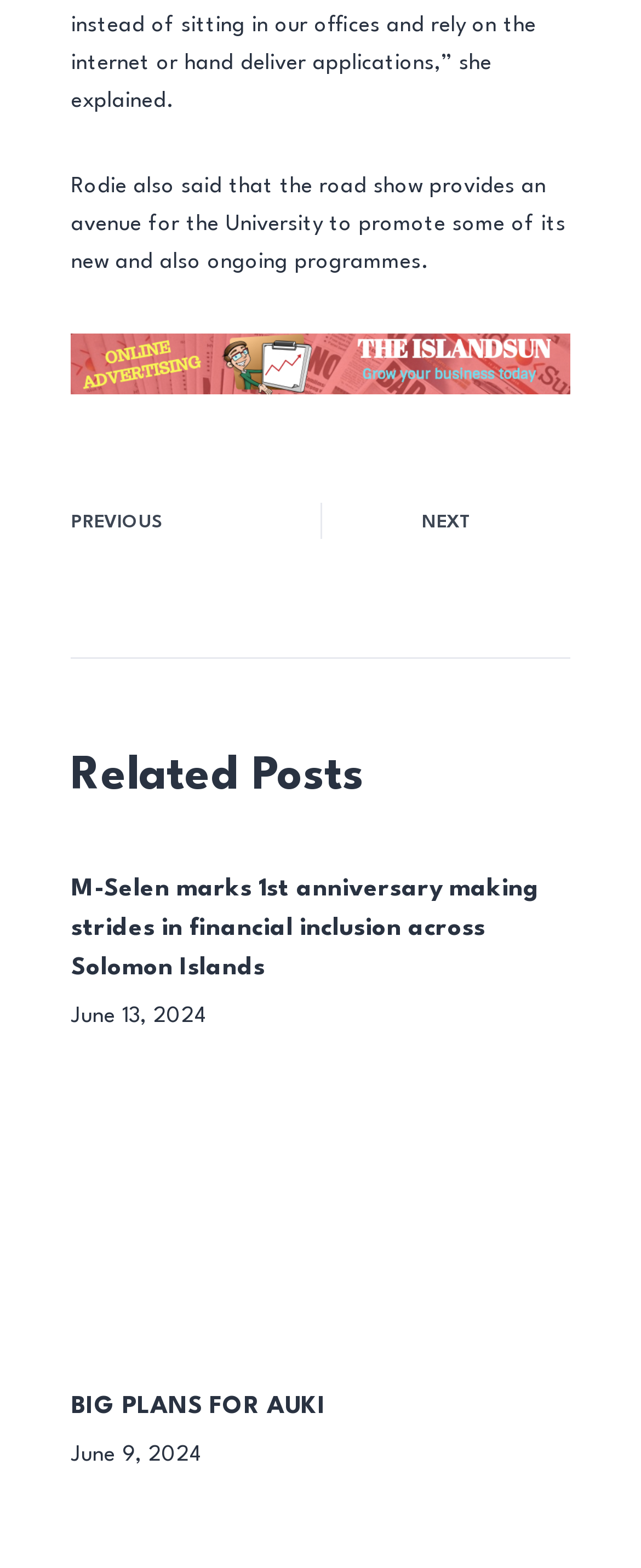Look at the image and write a detailed answer to the question: 
How many related posts are shown on this page?

There are two article elements on the page, each containing a related post. These are the only related posts shown on this page.